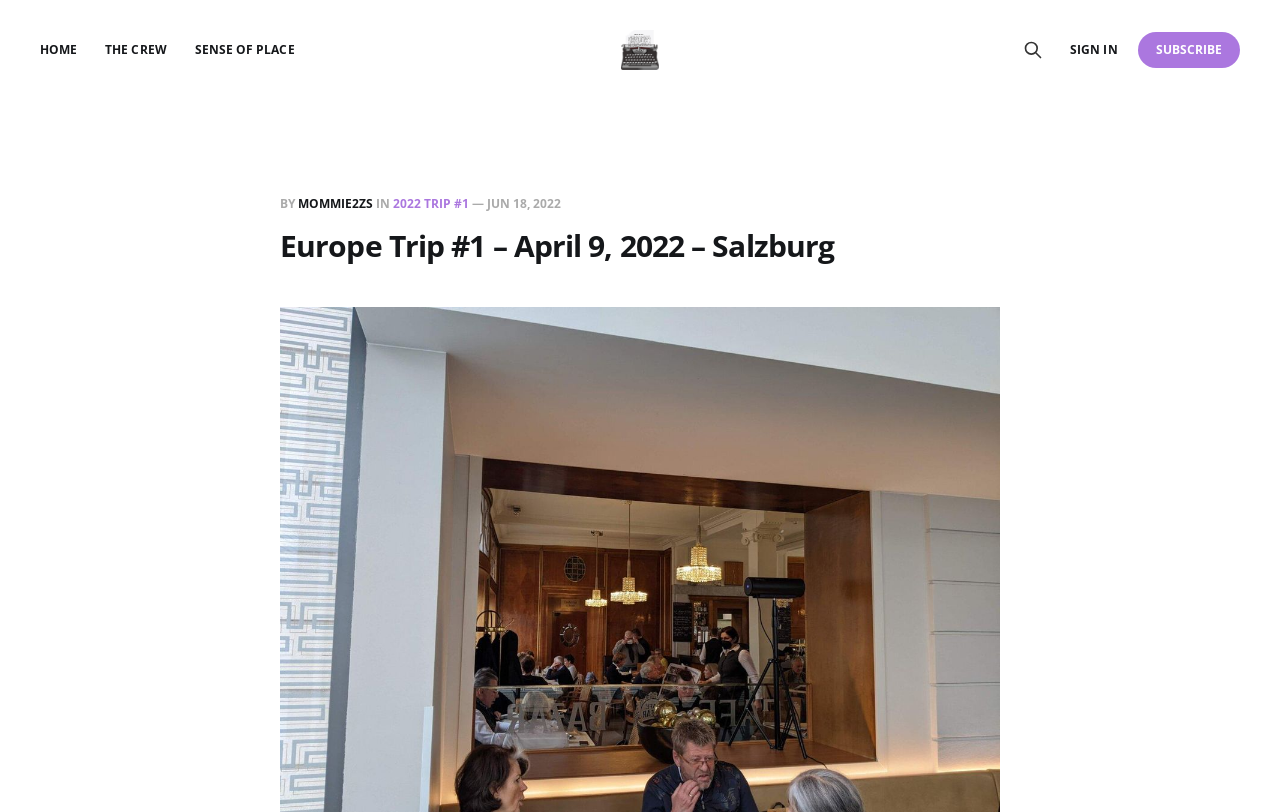Please identify the bounding box coordinates of the element I should click to complete this instruction: 'go to home page'. The coordinates should be given as four float numbers between 0 and 1, like this: [left, top, right, bottom].

[0.031, 0.051, 0.06, 0.072]